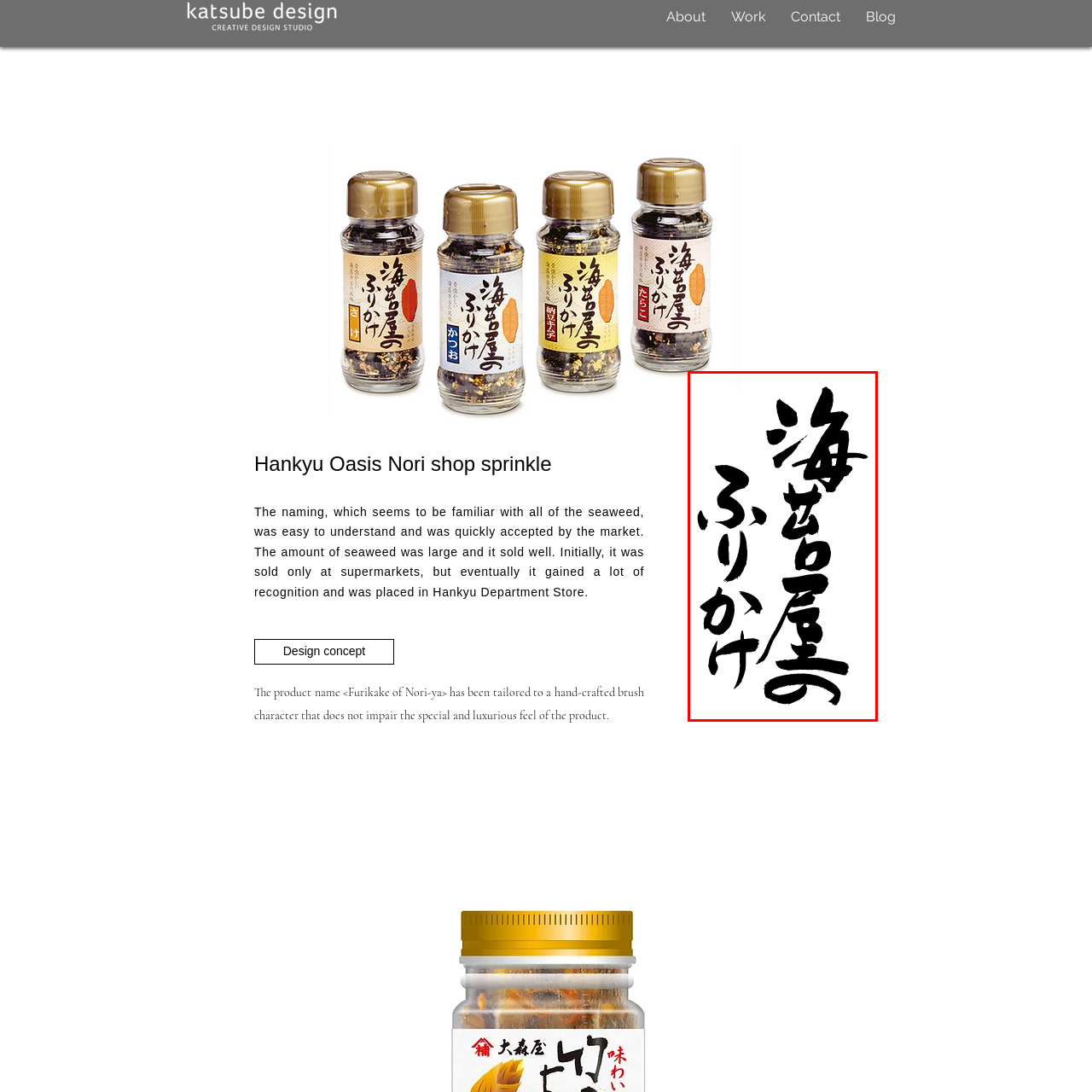Pay attention to the content inside the red bounding box and deliver a detailed answer to the following question based on the image's details: What style of calligraphy is used in the image?

The caption describes the calligraphy in the image as 'traditional', implying that it adheres to classic Japanese calligraphic styles and techniques, which adds to the cultural significance and authenticity of the product.